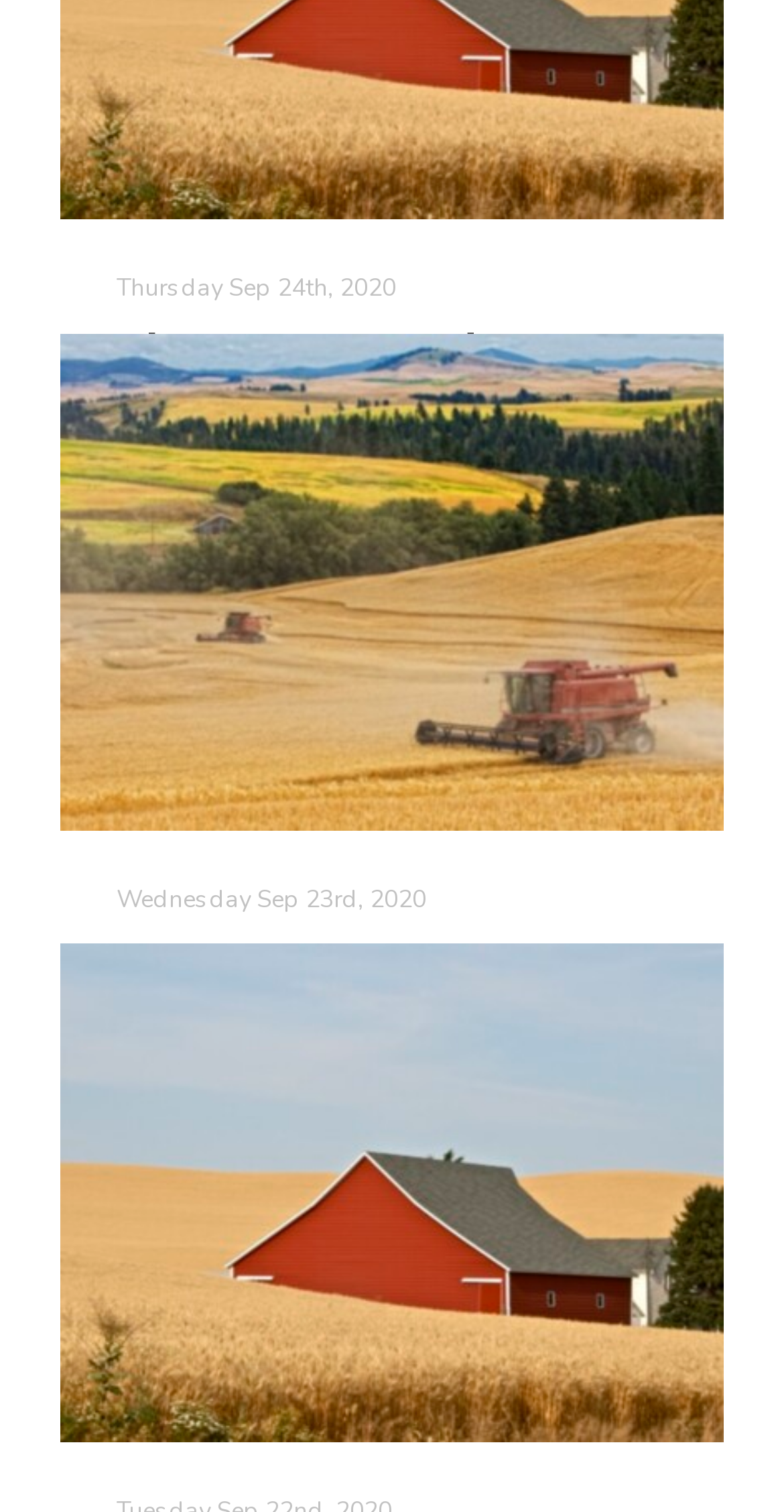Refer to the screenshot and give an in-depth answer to this question: How many reports are listed on this webpage?

I counted the number of report links on the webpage, including 'Washington State Farm Bureau Report', 'Land & Livestock Report', 'Fruit Grower Report', 'Wheat Harvest and Challenges Pt 3', and 'Wheat Harvest and Challenges Pt 2'.